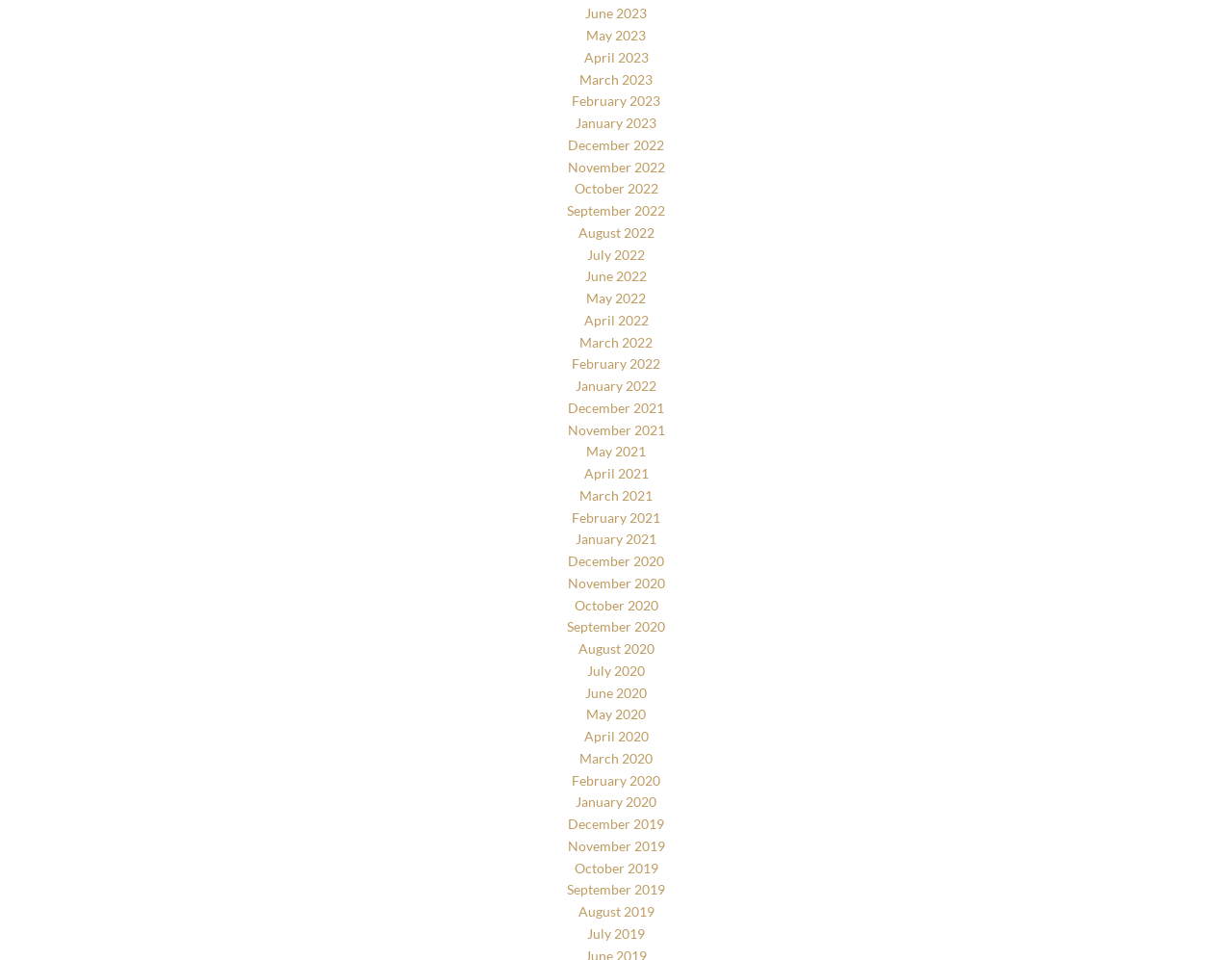Please determine the bounding box coordinates for the element with the description: "March 2020".

[0.47, 0.781, 0.53, 0.798]